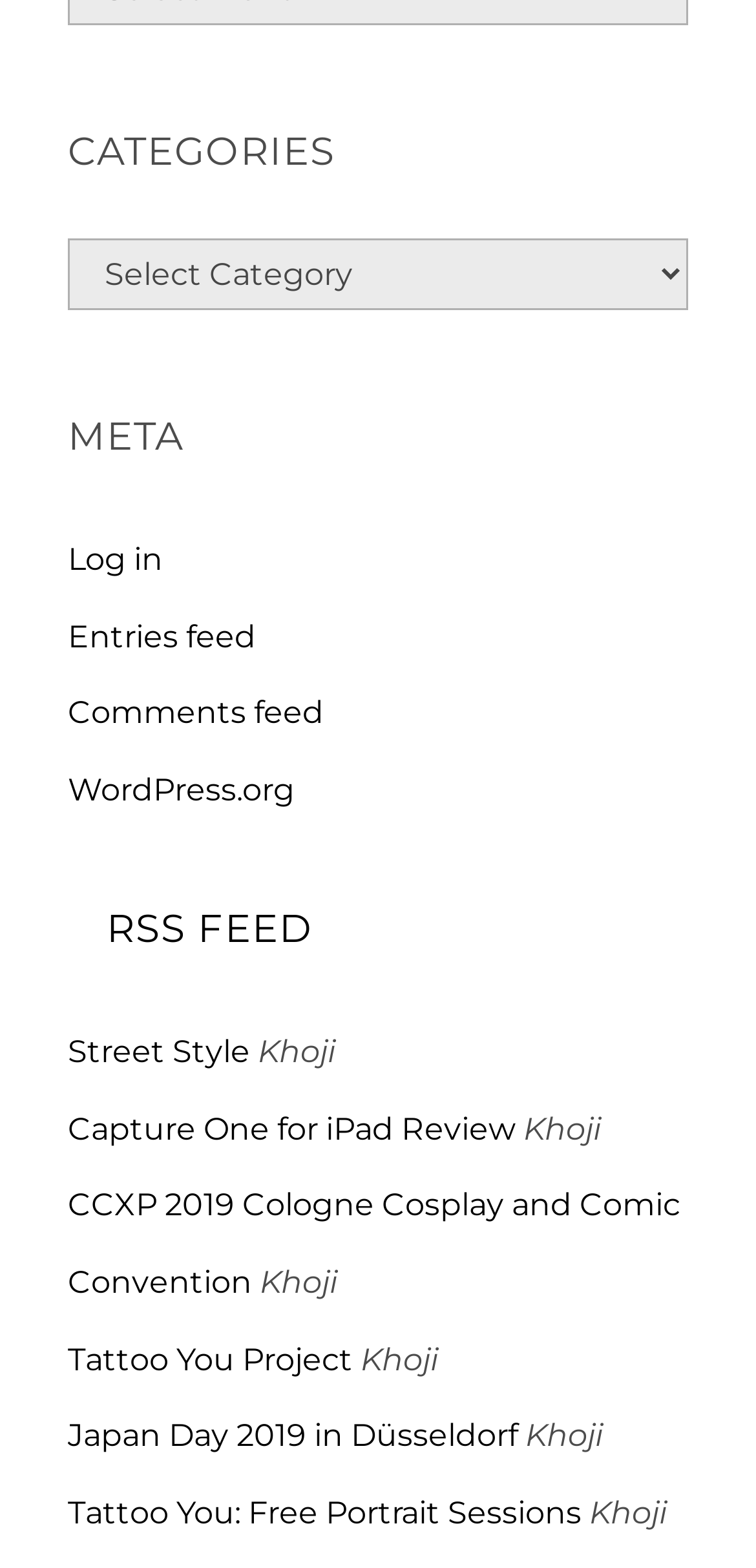Given the webpage screenshot, identify the bounding box of the UI element that matches this description: "Comments feed".

[0.09, 0.443, 0.428, 0.467]